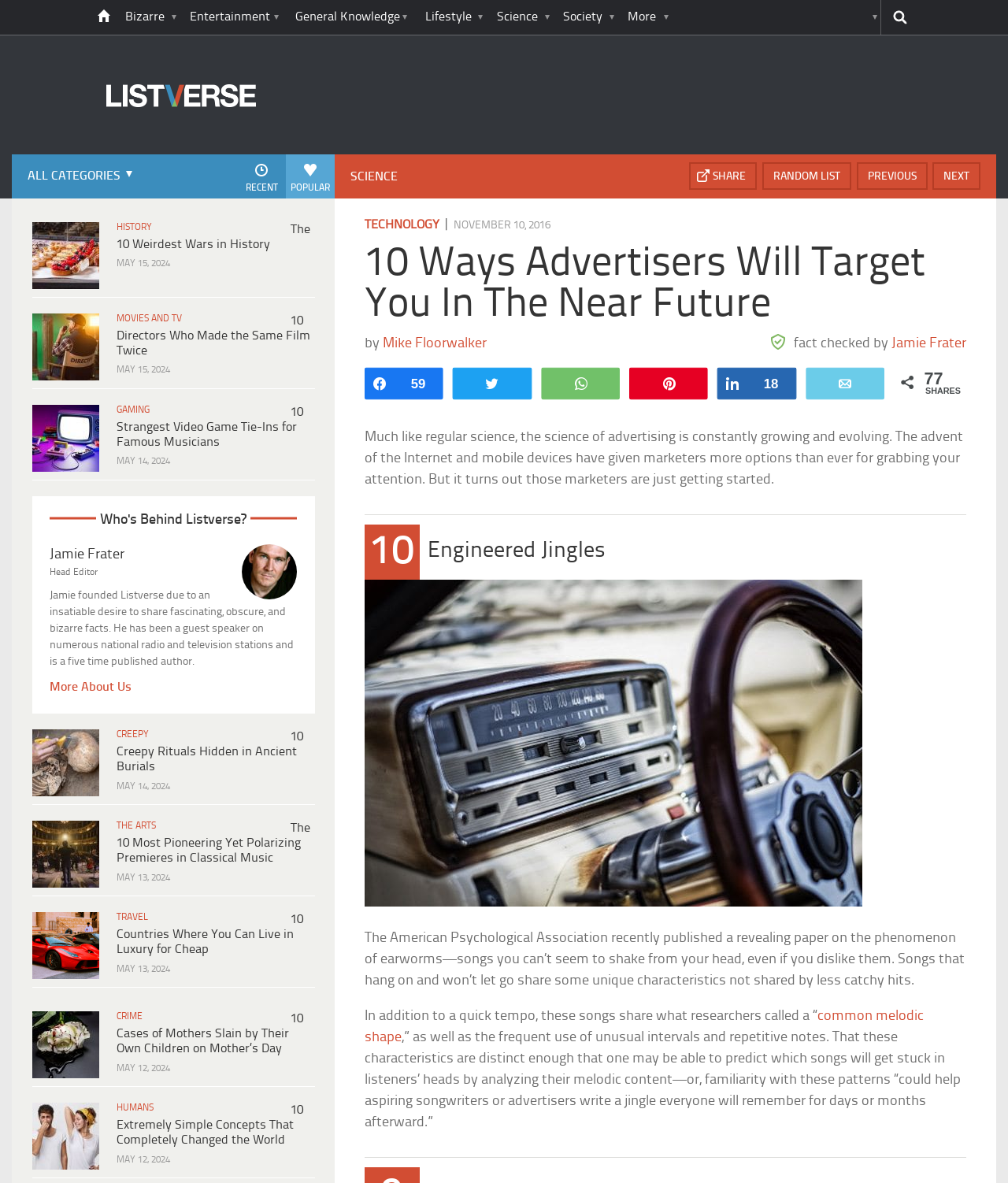Refer to the image and offer a detailed explanation in response to the question: What is the name of the website?

I determined the name of the website by looking at the logo and the title of the webpage, which is '10 Ways Advertisers Will Target You In The Near Future - Listverse'.